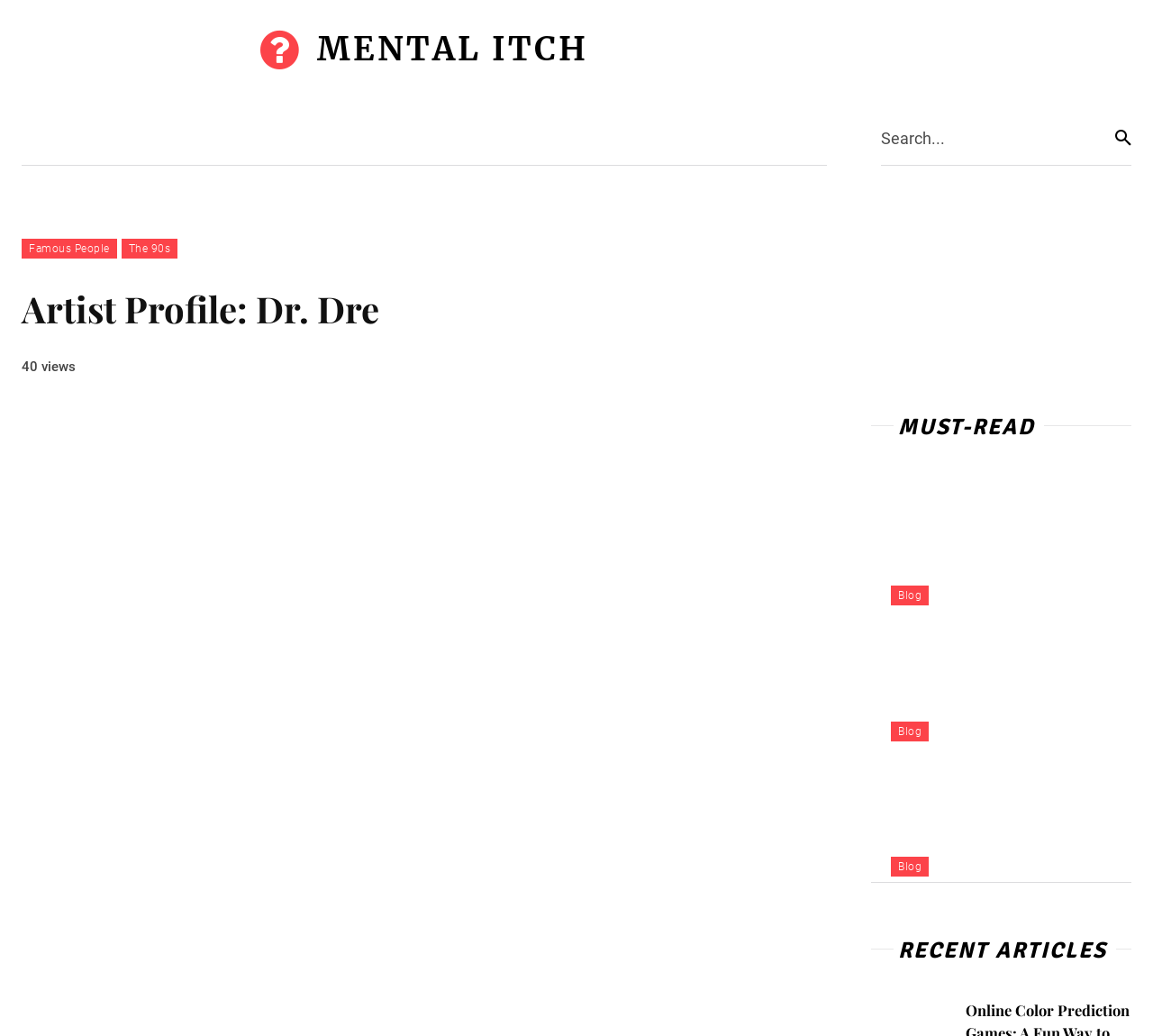Find the headline of the webpage and generate its text content.

Artist Profile: Dr. Dre